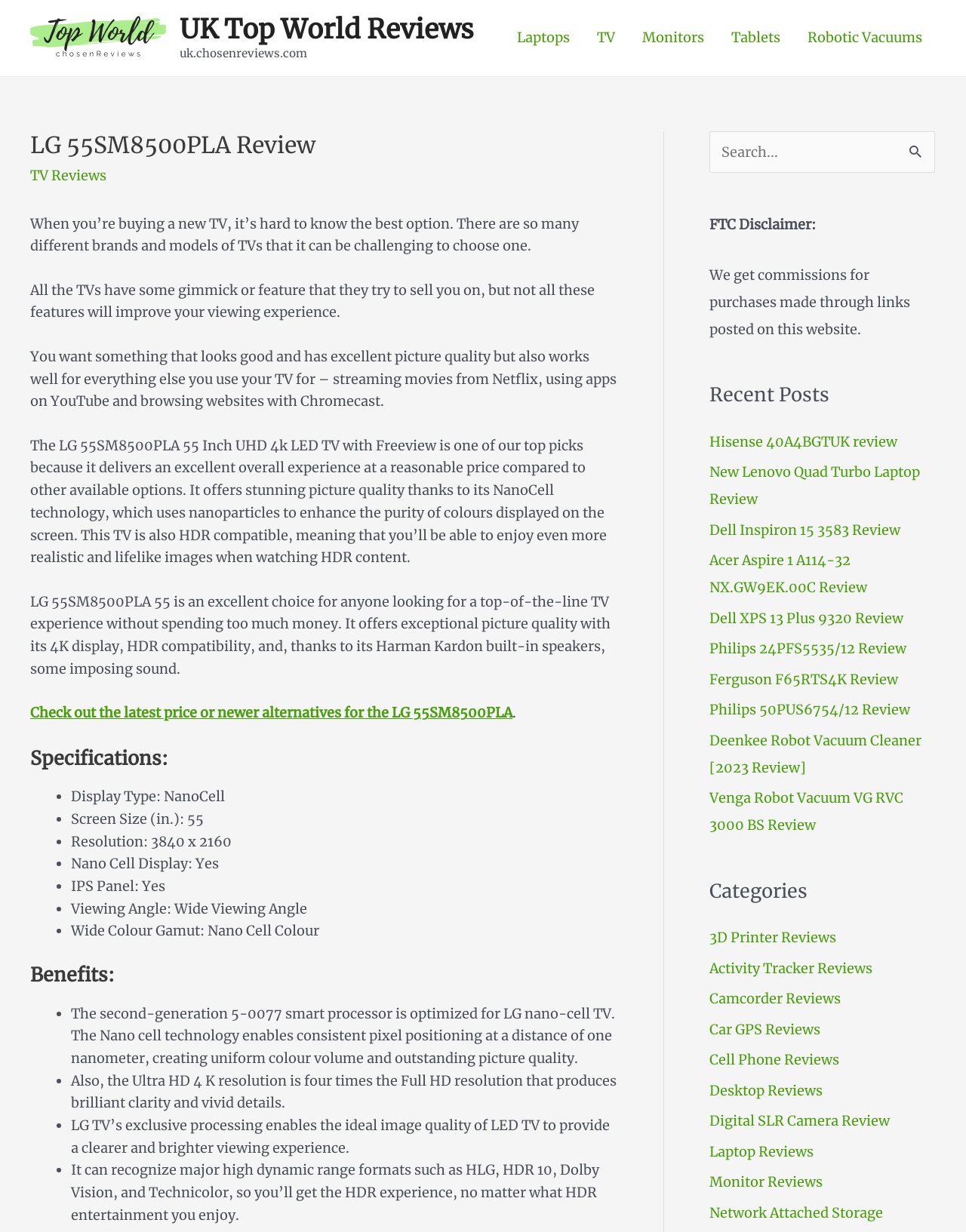Based on the element description: "parent_node: Search for: value="Search"", identify the UI element and provide its bounding box coordinates. Use four float numbers between 0 and 1, [left, top, right, bottom].

[0.933, 0.106, 0.968, 0.133]